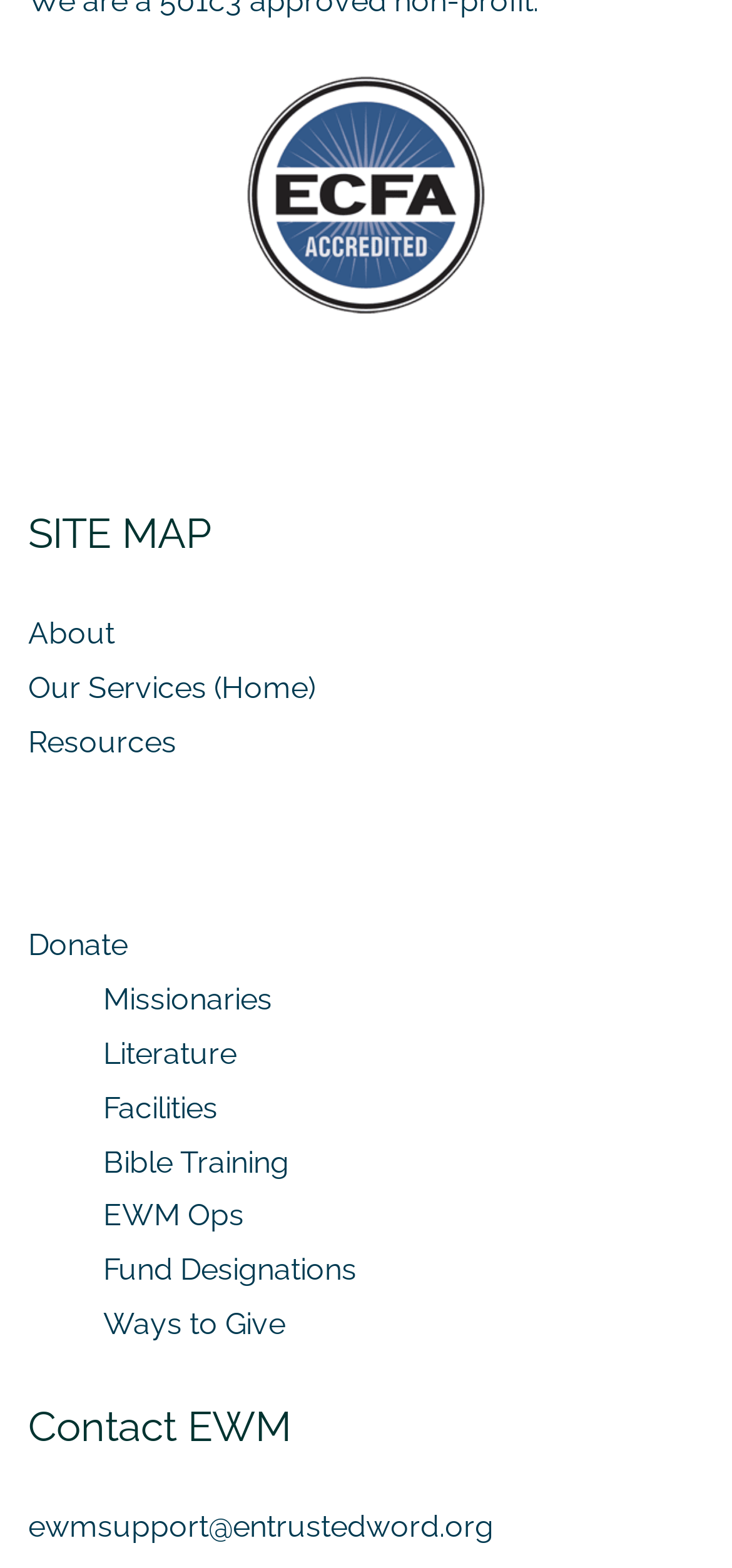What is the last link in the blockquote section?
Based on the image, answer the question with as much detail as possible.

I found the last link in the blockquote section at [0.141, 0.833, 0.39, 0.855] with the text 'Ways to Give'.